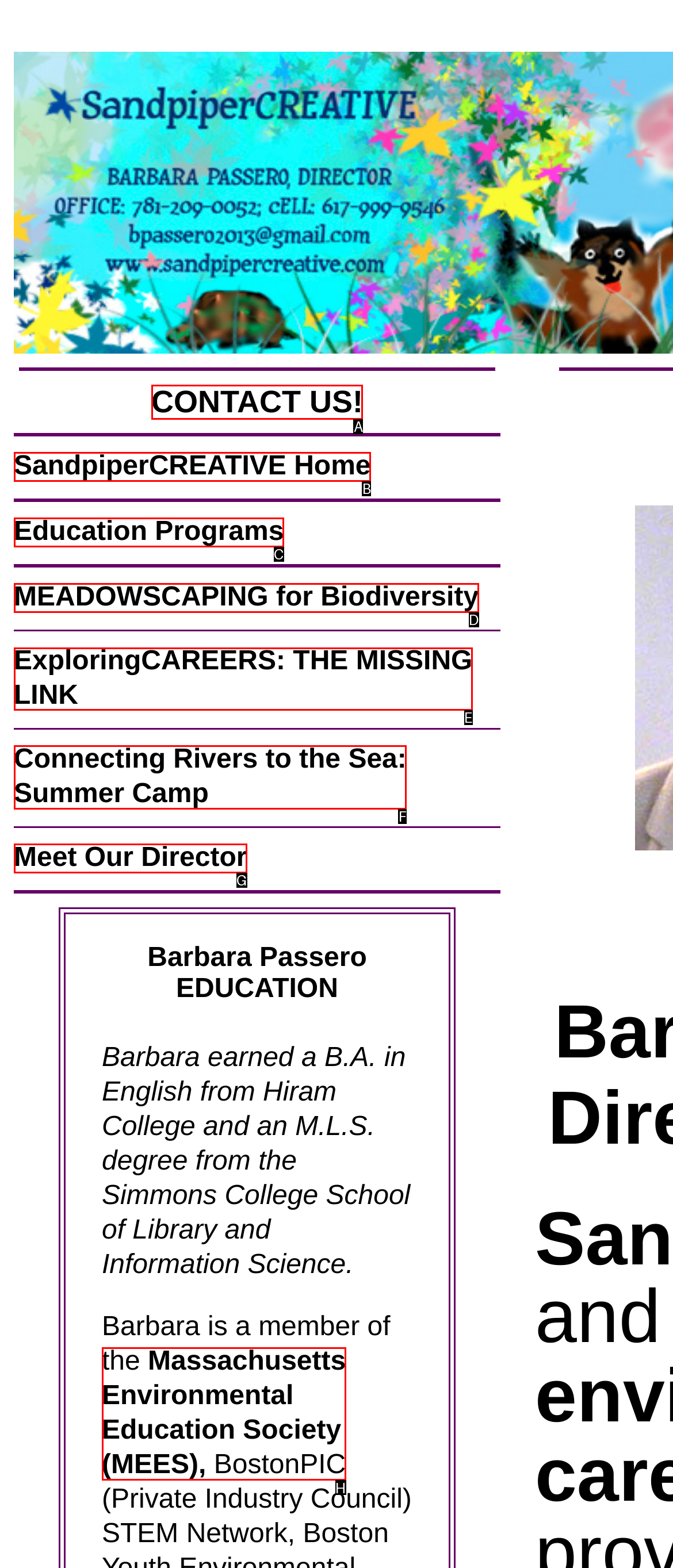Which option should be clicked to complete this task: explore ExploringCAREERS: THE MISSING LINK
Reply with the letter of the correct choice from the given choices.

E